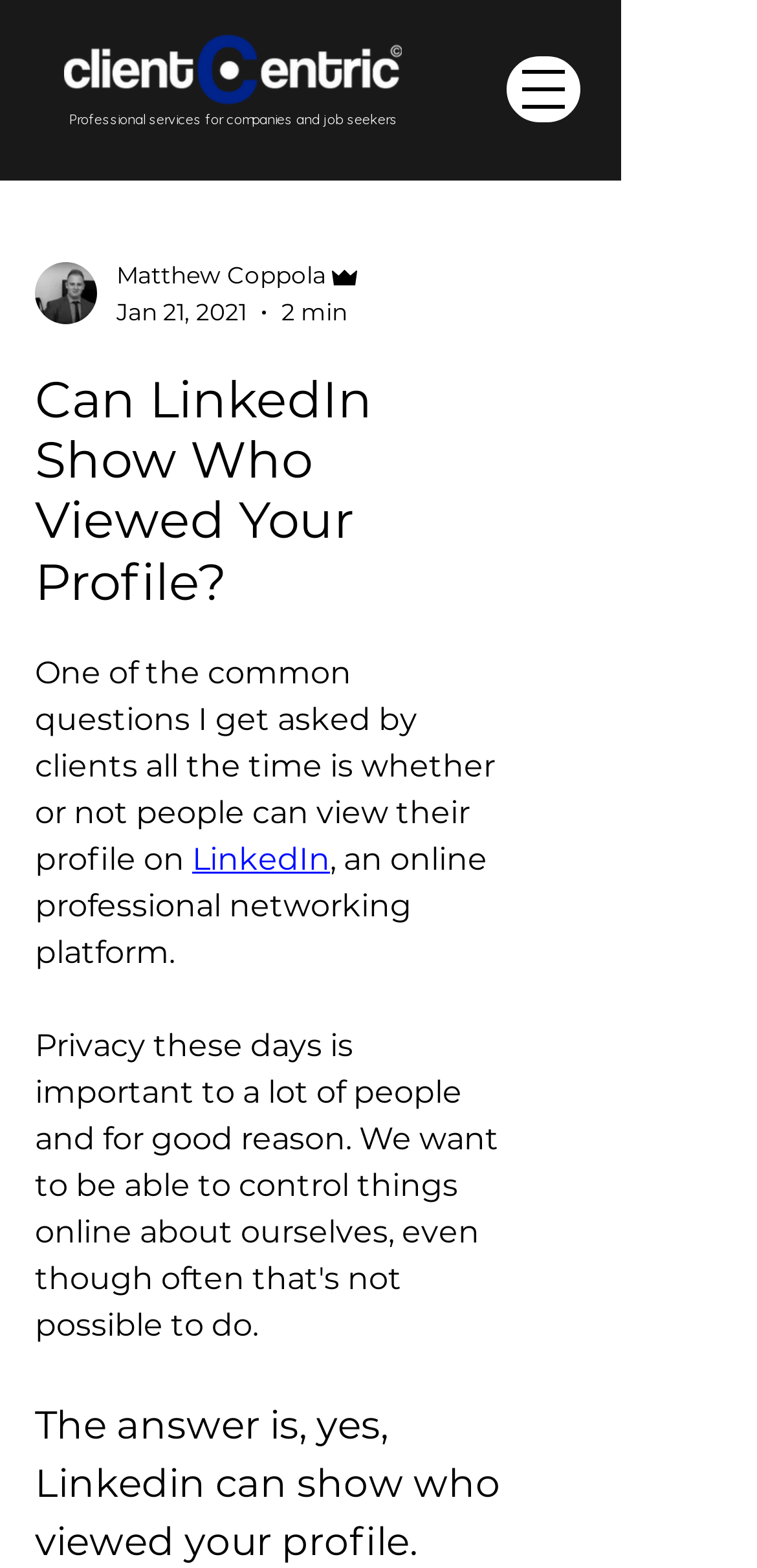Determine the main text heading of the webpage and provide its content.

Can LinkedIn Show Who Viewed Your Profile?